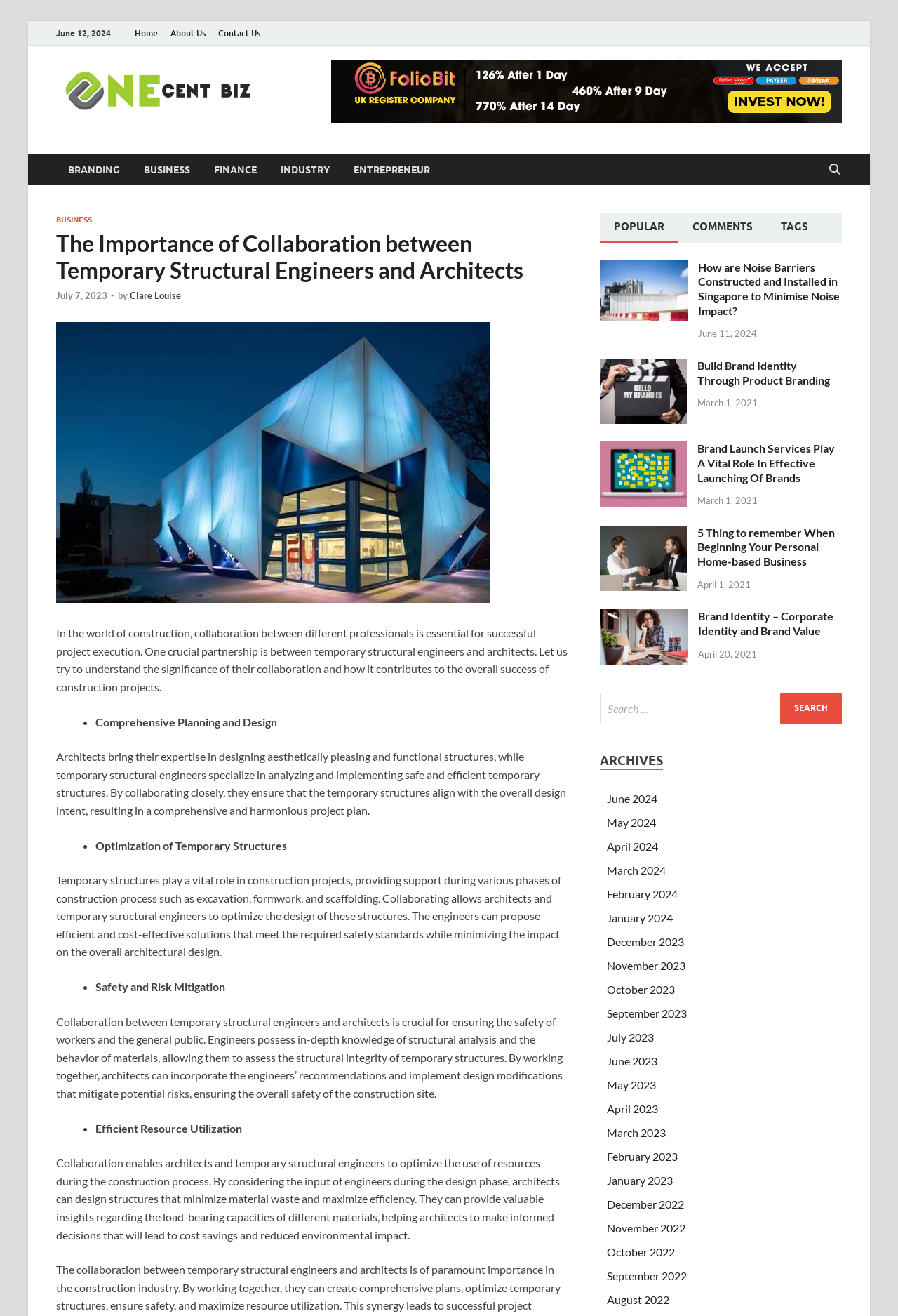What is the benefit of collaboration between architects and temporary structural engineers in terms of resource utilization?
Please give a detailed answer to the question using the information shown in the image.

The article states that collaboration between architects and temporary structural engineers enables them to optimize the use of resources during the construction process. By considering the input of engineers during the design phase, architects can design structures that minimize material waste and maximize efficiency.